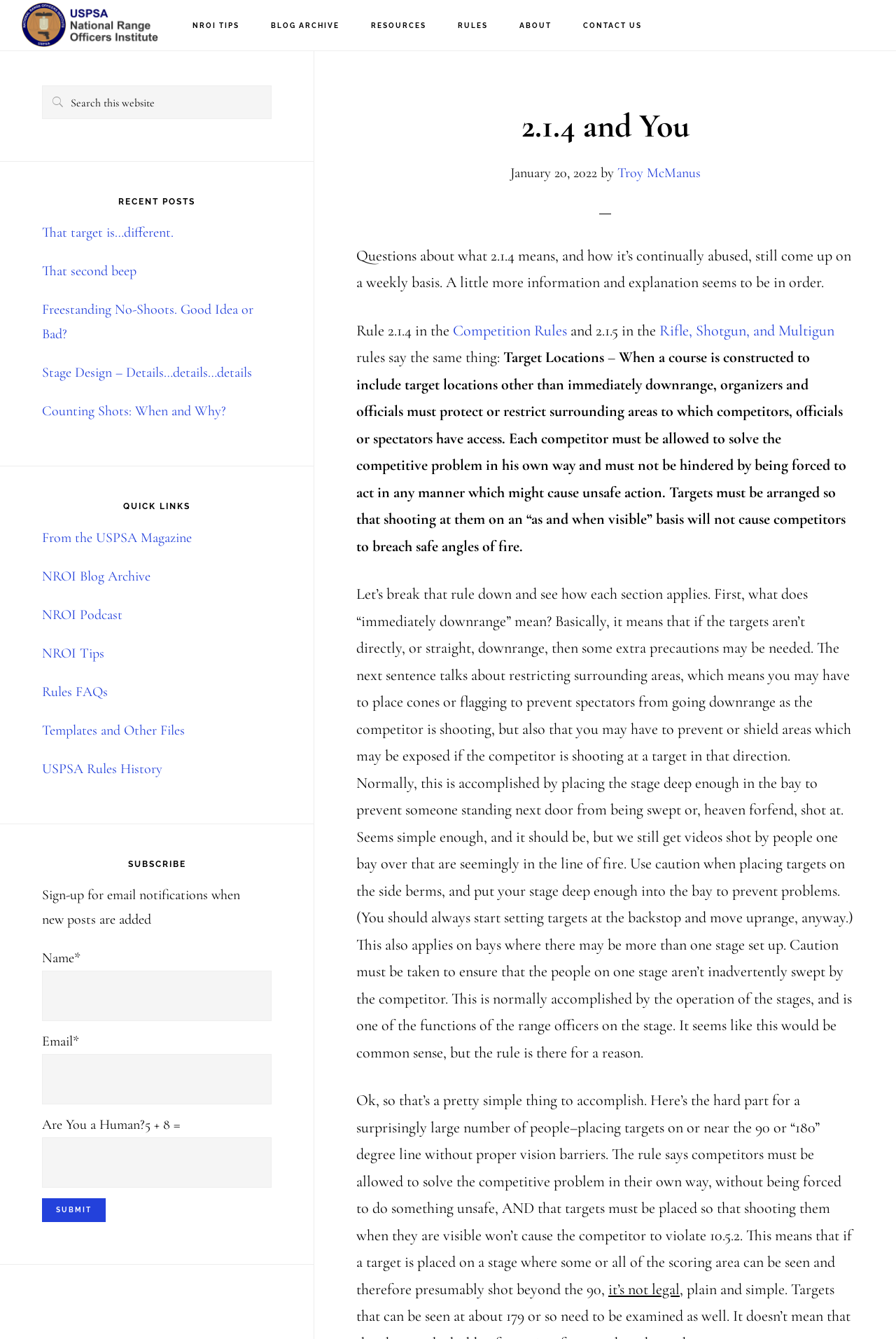Provide a one-word or brief phrase answer to the question:
What is the function of the range officers on the stage?

to ensure people on one stage aren’t inadvertently swept by the competitor